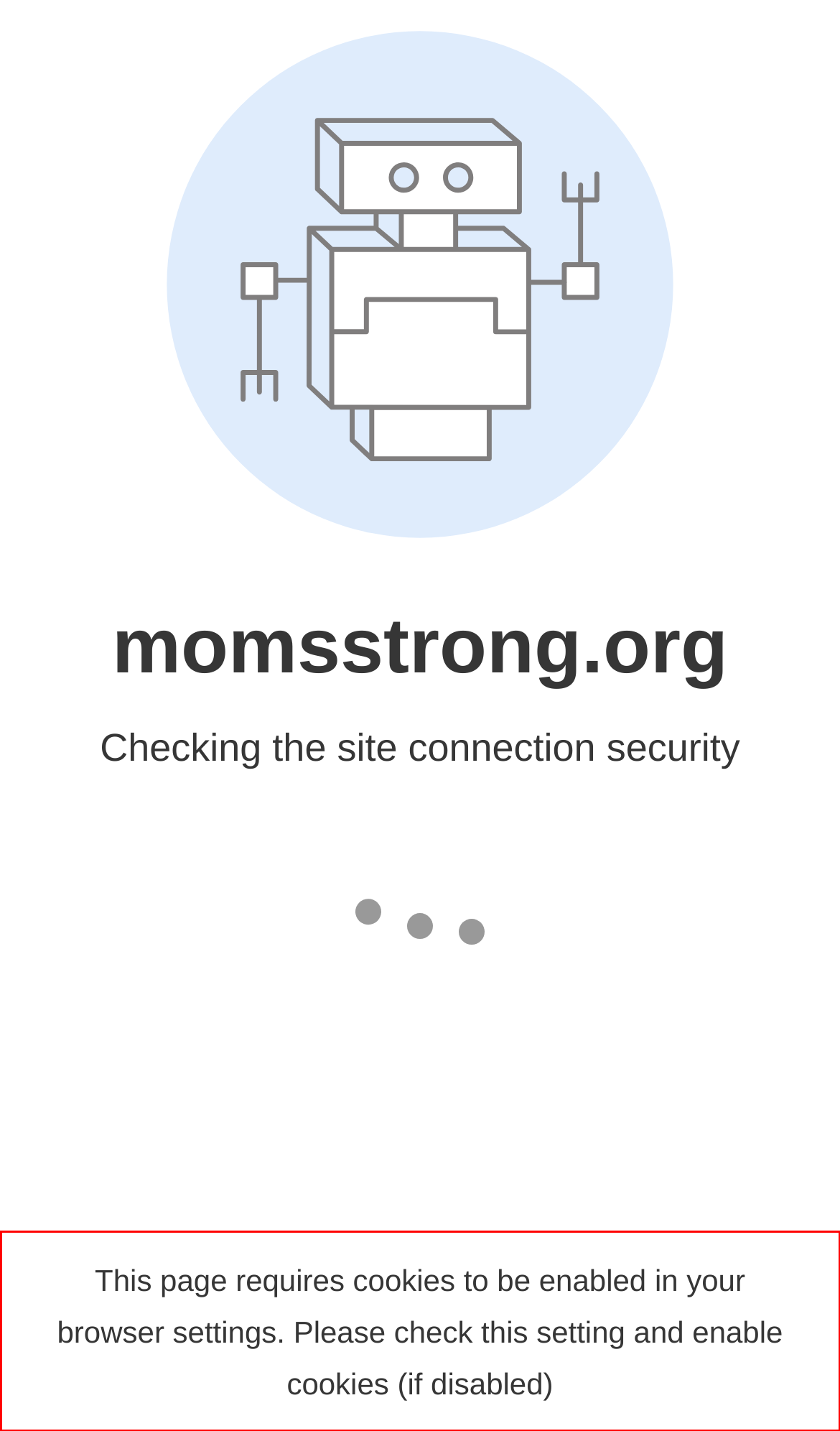Given a screenshot of a webpage, identify the red bounding box and perform OCR to recognize the text within that box.

This page requires cookies to be enabled in your browser settings. Please check this setting and enable cookies (if disabled)